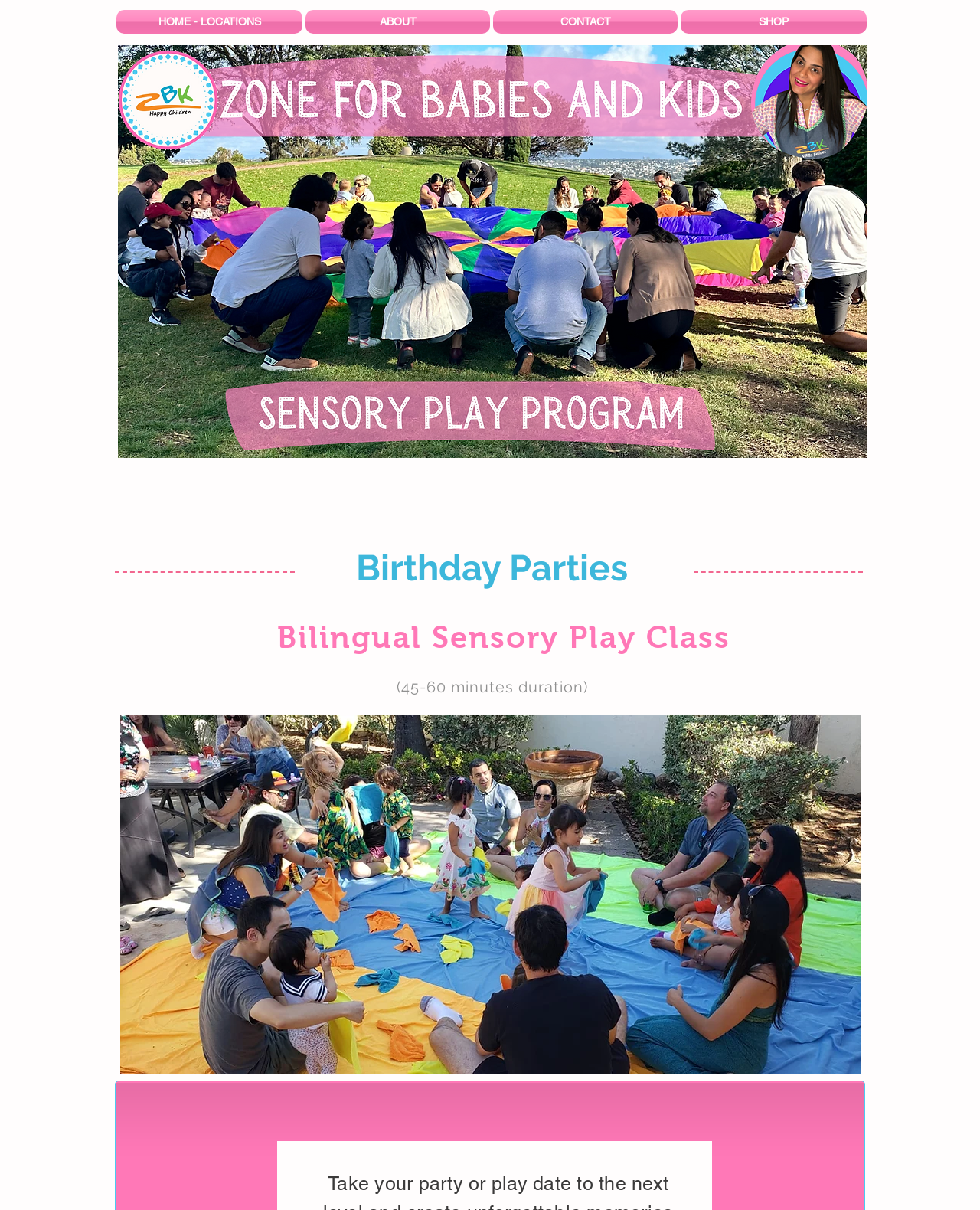How long does a bilingual sensory play class last?
Look at the image and respond to the question as thoroughly as possible.

I found the answer by reading the heading '(45-60 minutes duration)' which is related to the bilingual sensory play class, indicating the duration of the class.